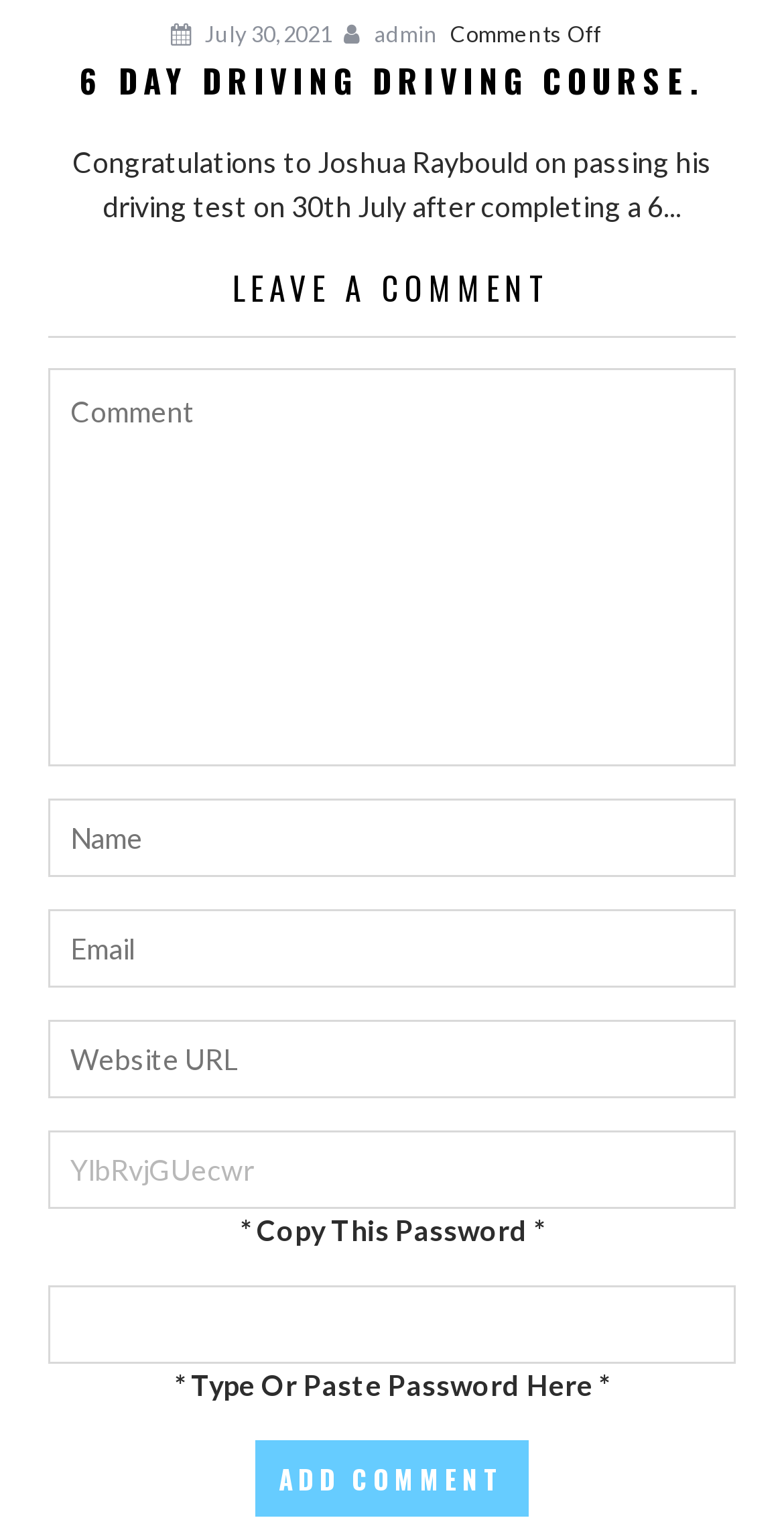Calculate the bounding box coordinates of the UI element given the description: "6 day driving driving course.".

[0.074, 0.01, 0.926, 0.071]